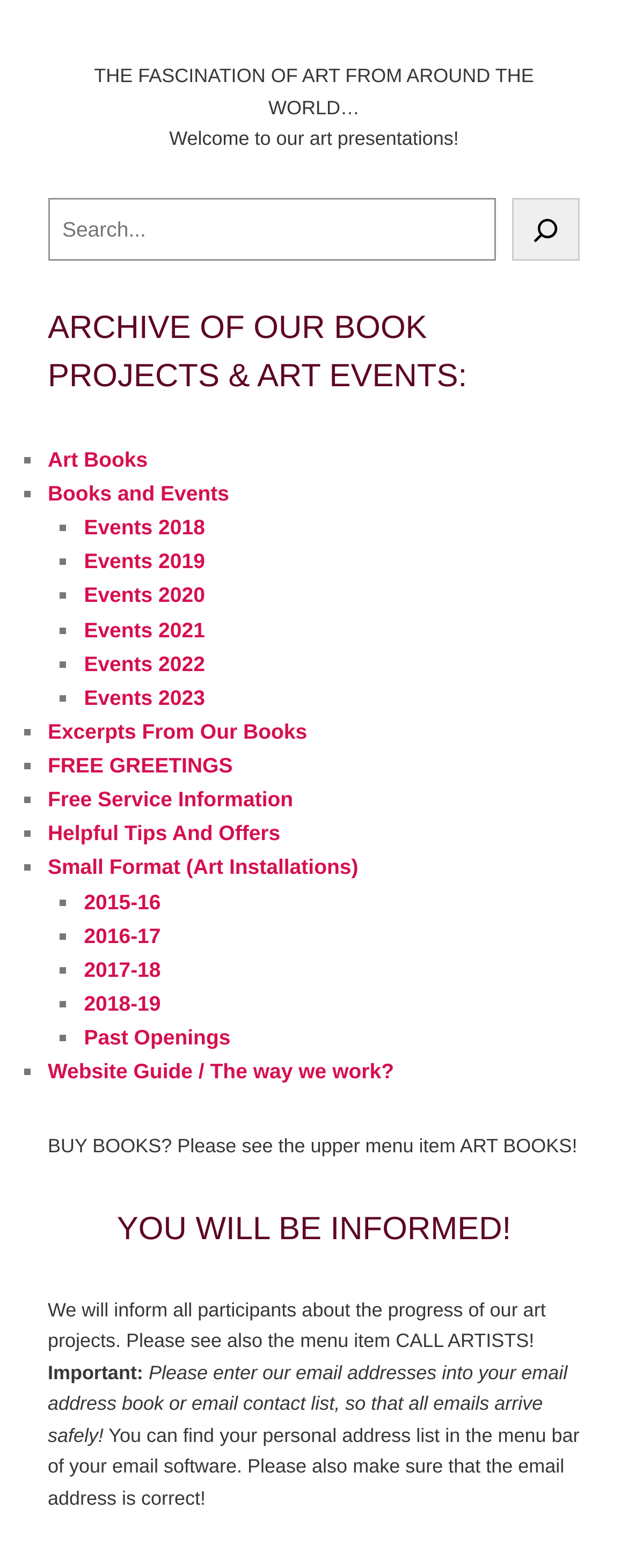Please identify the bounding box coordinates of the clickable area that will allow you to execute the instruction: "View art books".

[0.076, 0.285, 0.235, 0.301]